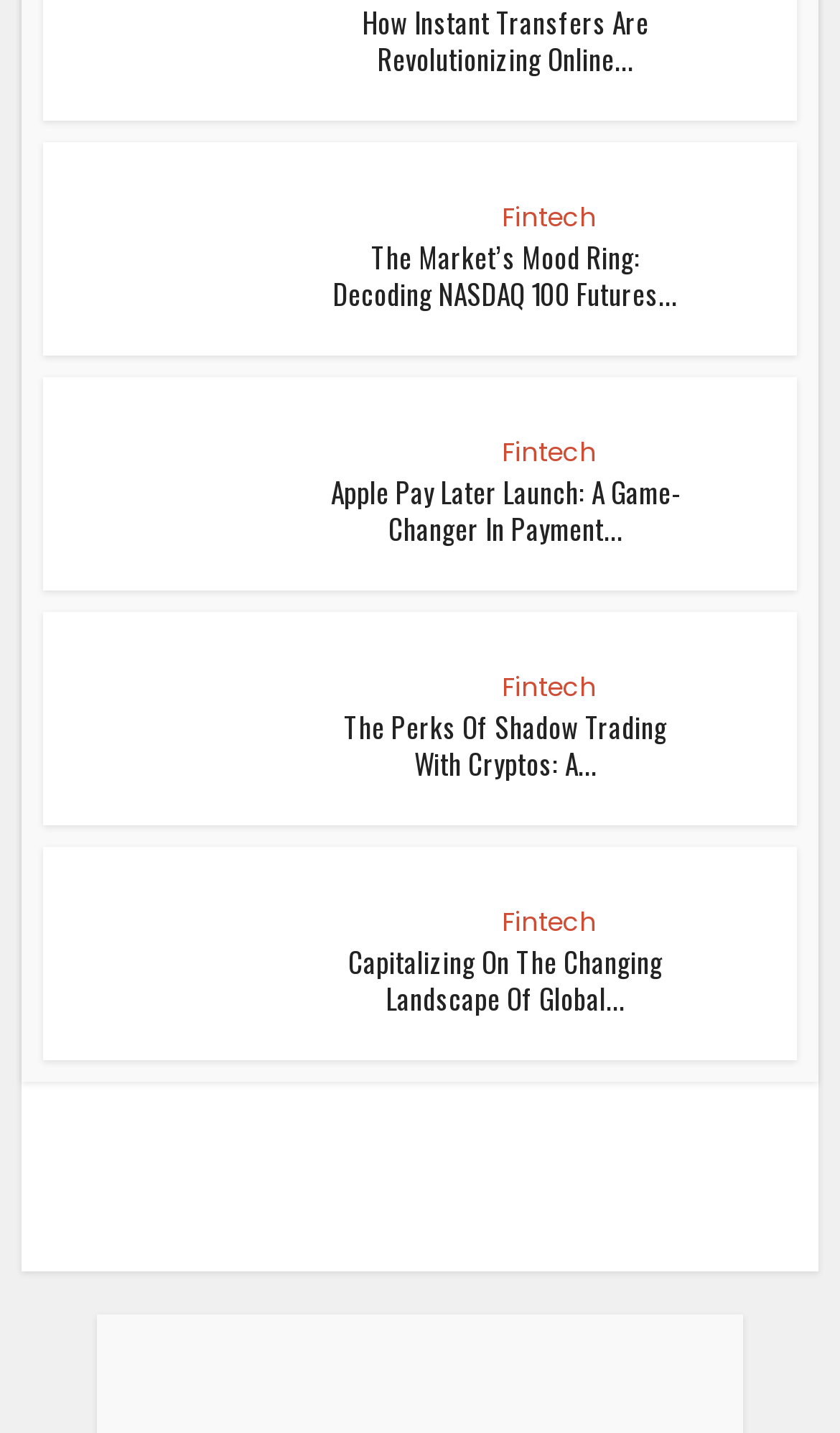Determine the bounding box for the described HTML element: "Load More". Ensure the coordinates are four float numbers between 0 and 1 in the format [left, top, right, bottom].

[0.025, 0.785, 0.975, 0.85]